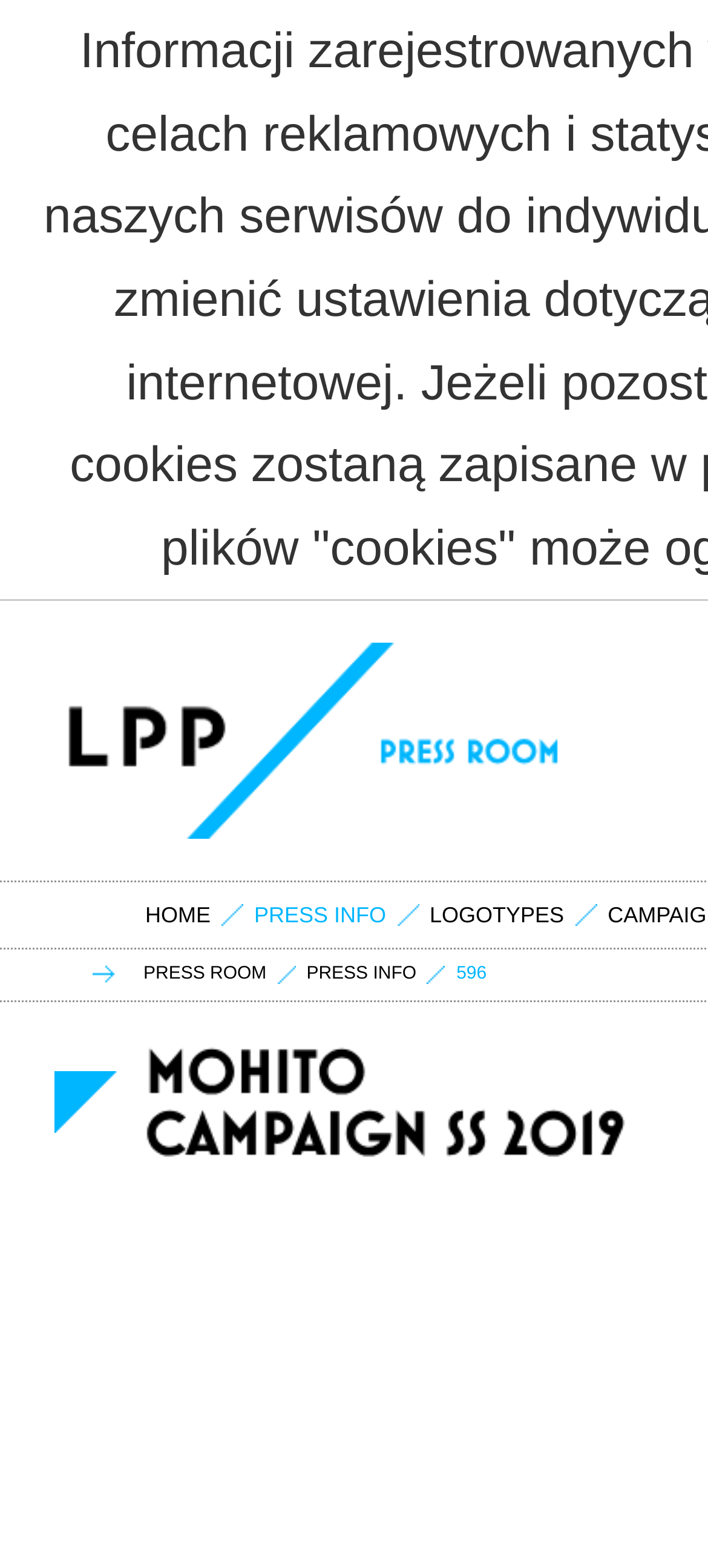Based on the image, provide a detailed response to the question:
What is the text next to the '596' number?

I looked at the element next to the '596' number and found the text 'PRESS INFO', which is a static text element.